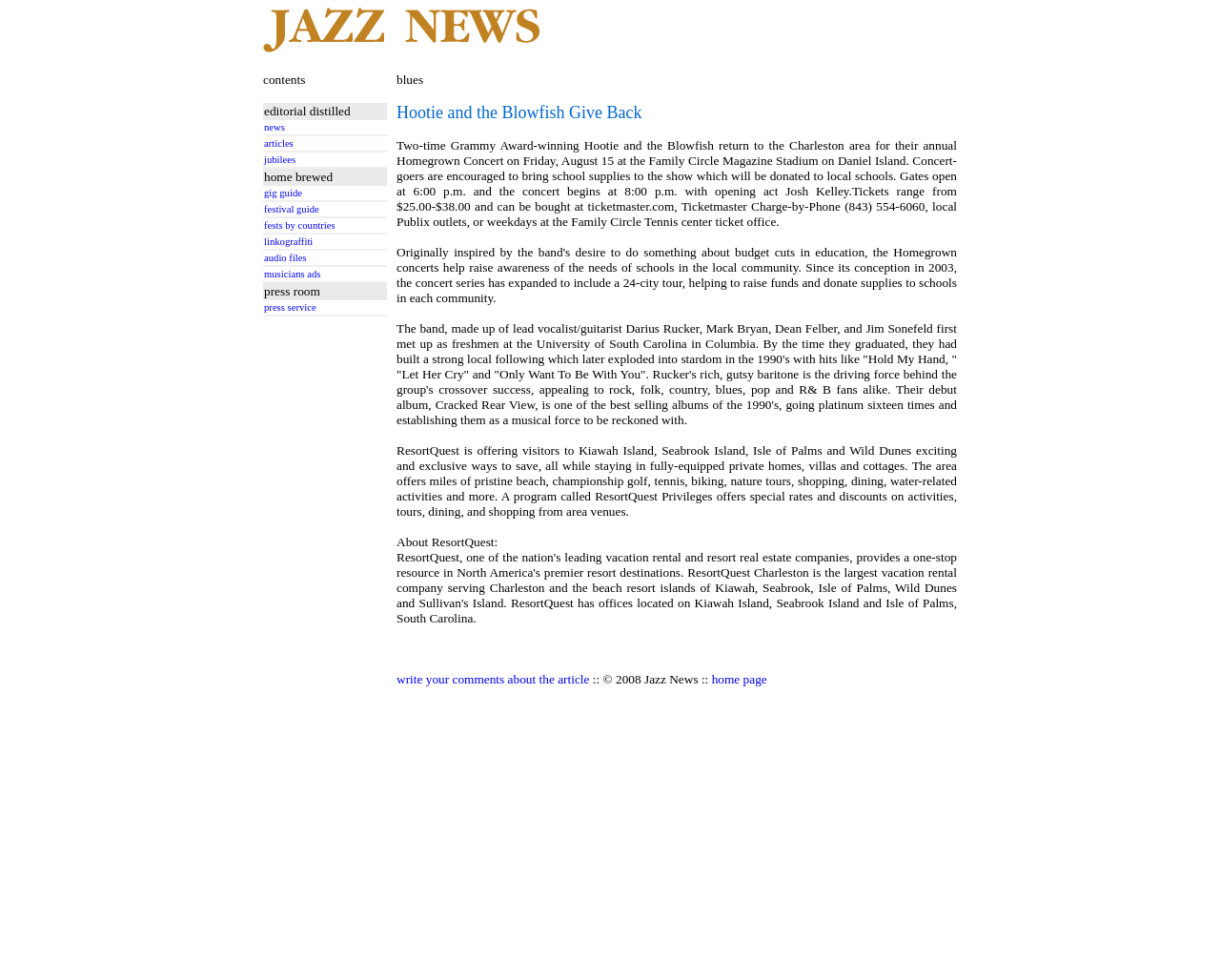Provide the bounding box coordinates of the area you need to click to execute the following instruction: "click news".

[0.216, 0.125, 0.316, 0.135]